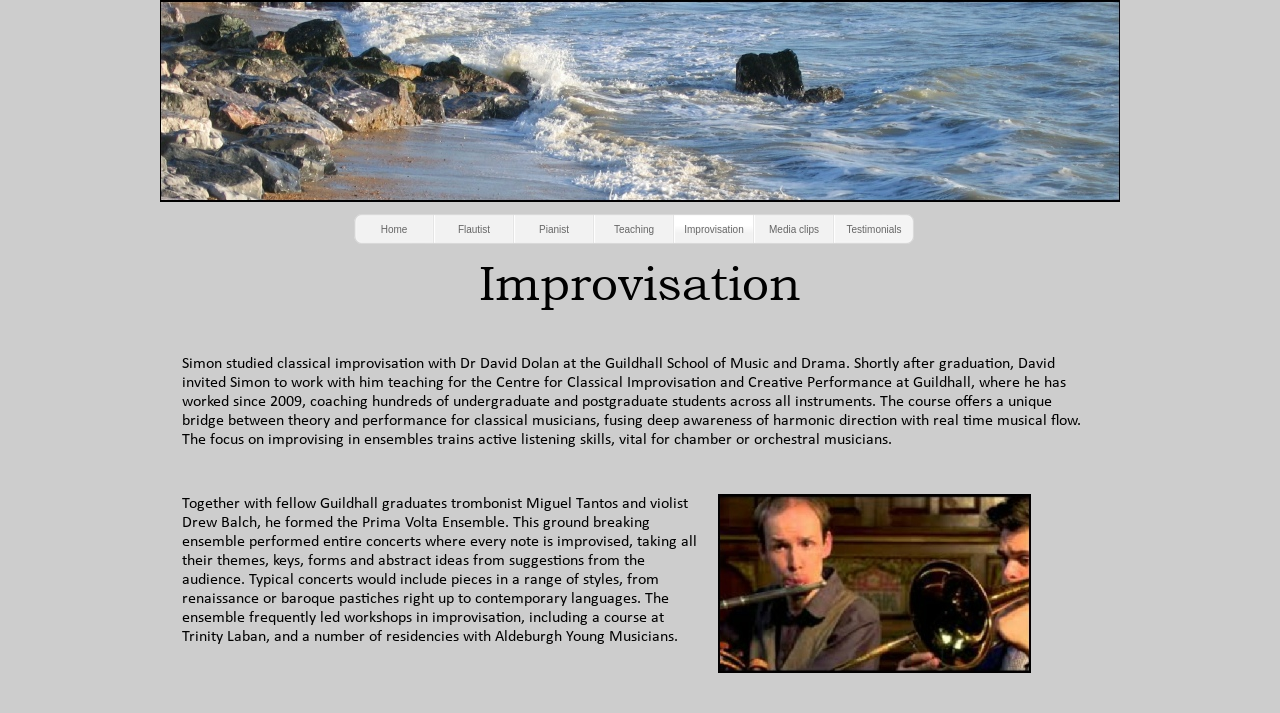How many musicians are mentioned in the webpage?
Your answer should be a single word or phrase derived from the screenshot.

3